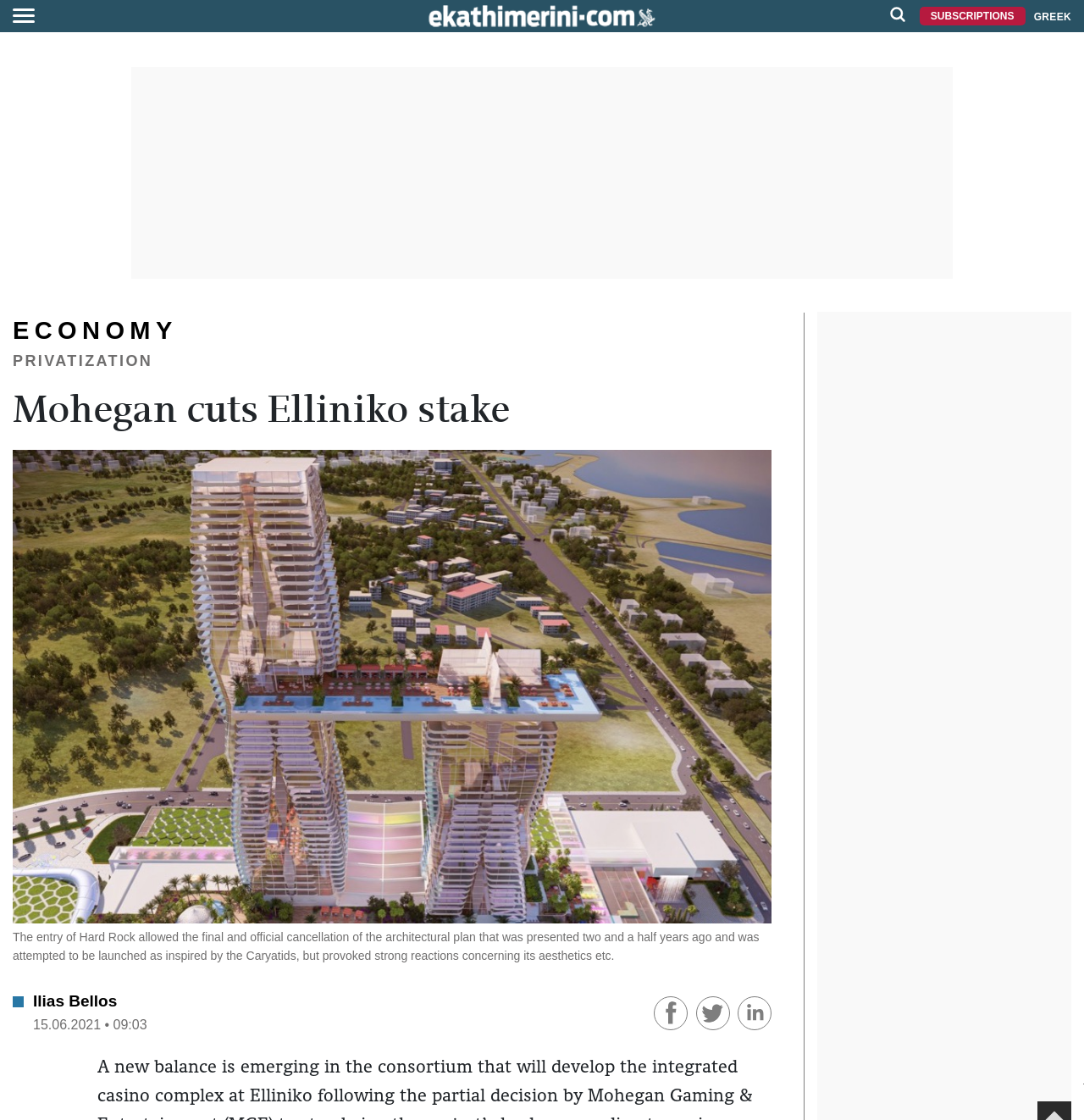Please find the bounding box coordinates of the element that needs to be clicked to perform the following instruction: "Read the article about Mohegan cutting Elliniko stake". The bounding box coordinates should be four float numbers between 0 and 1, represented as [left, top, right, bottom].

[0.012, 0.334, 0.712, 0.386]